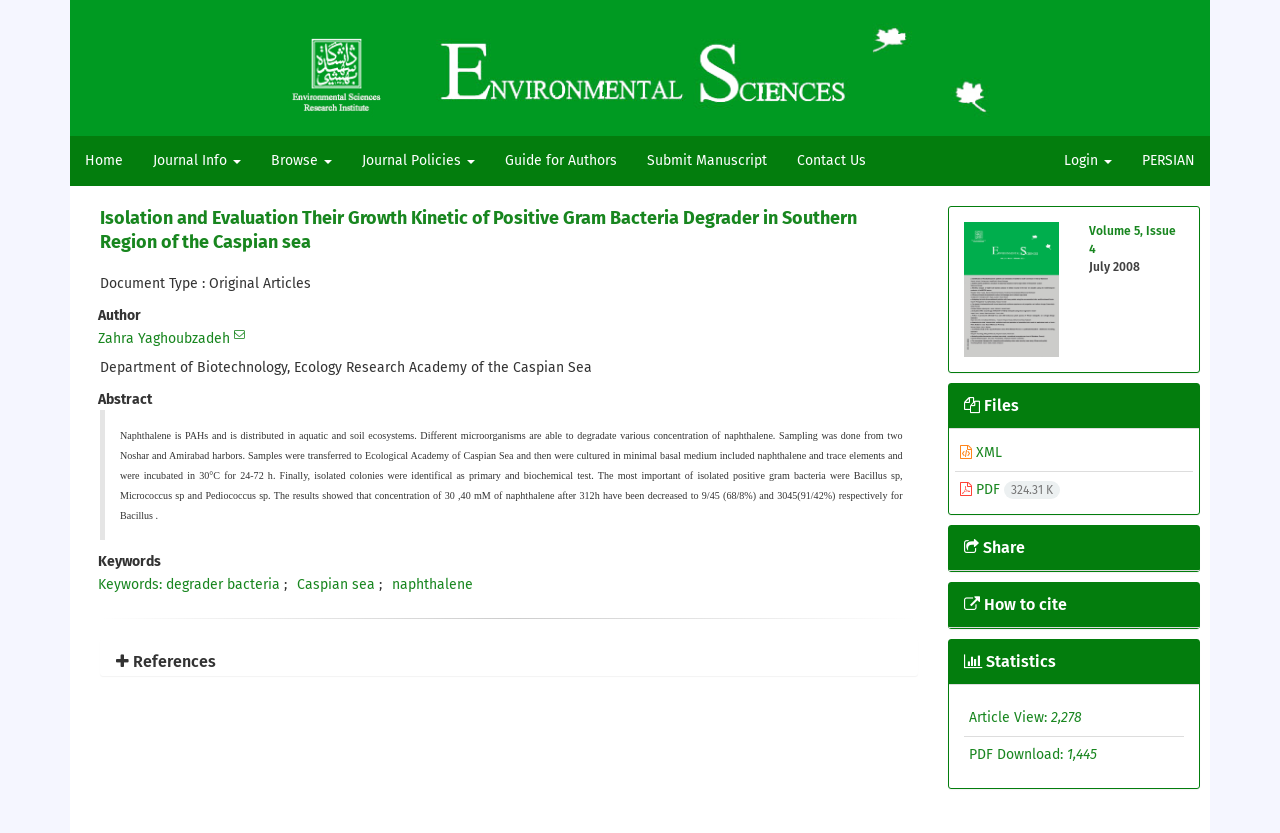Use a single word or phrase to answer this question: 
What is the name of the department of the author?

Department of Biotechnology, Ecology Research Academy of the Caspian Sea